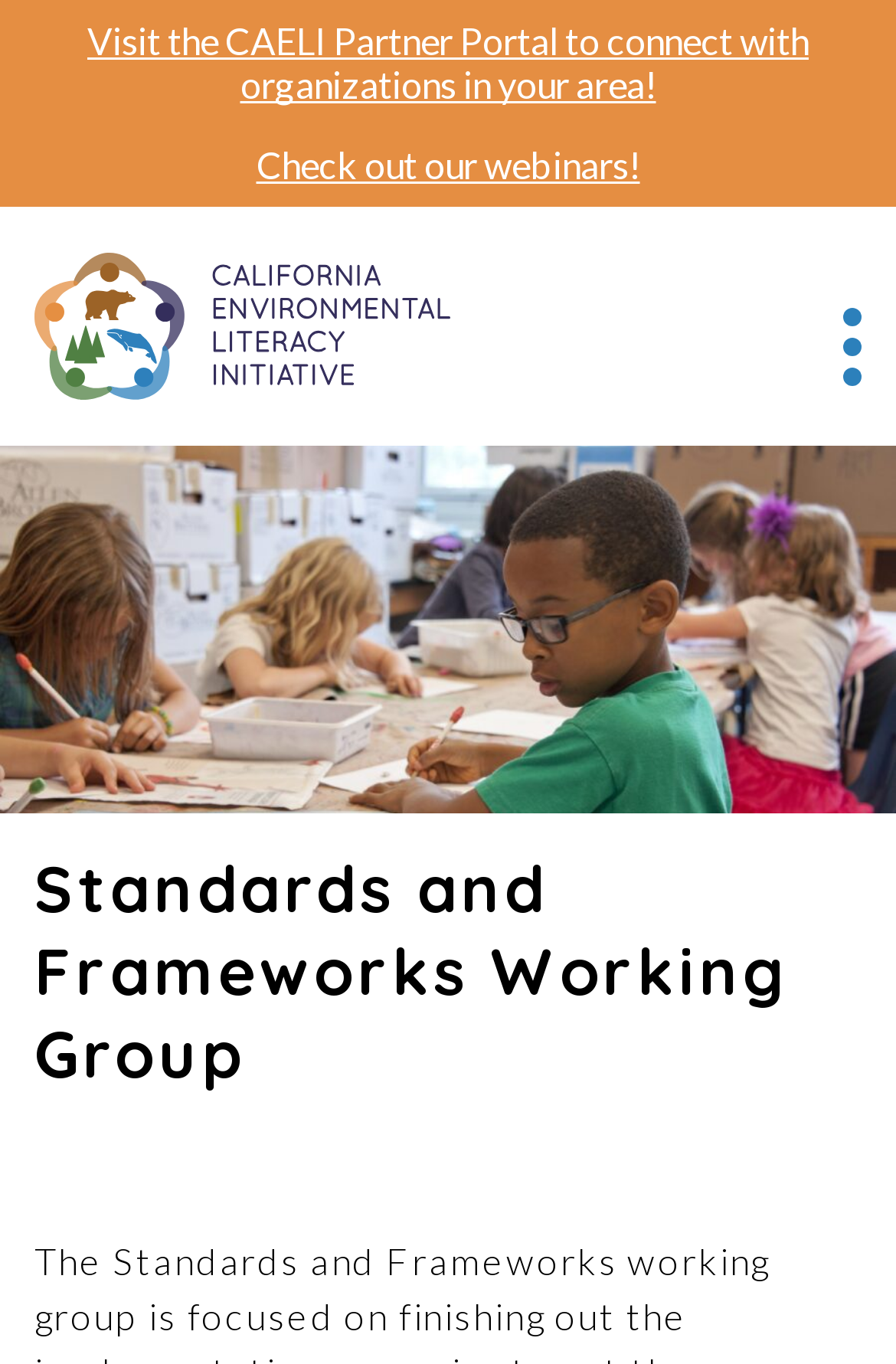What is the purpose of the CAELI Partner Portal?
Provide a short answer using one word or a brief phrase based on the image.

Connect with organizations